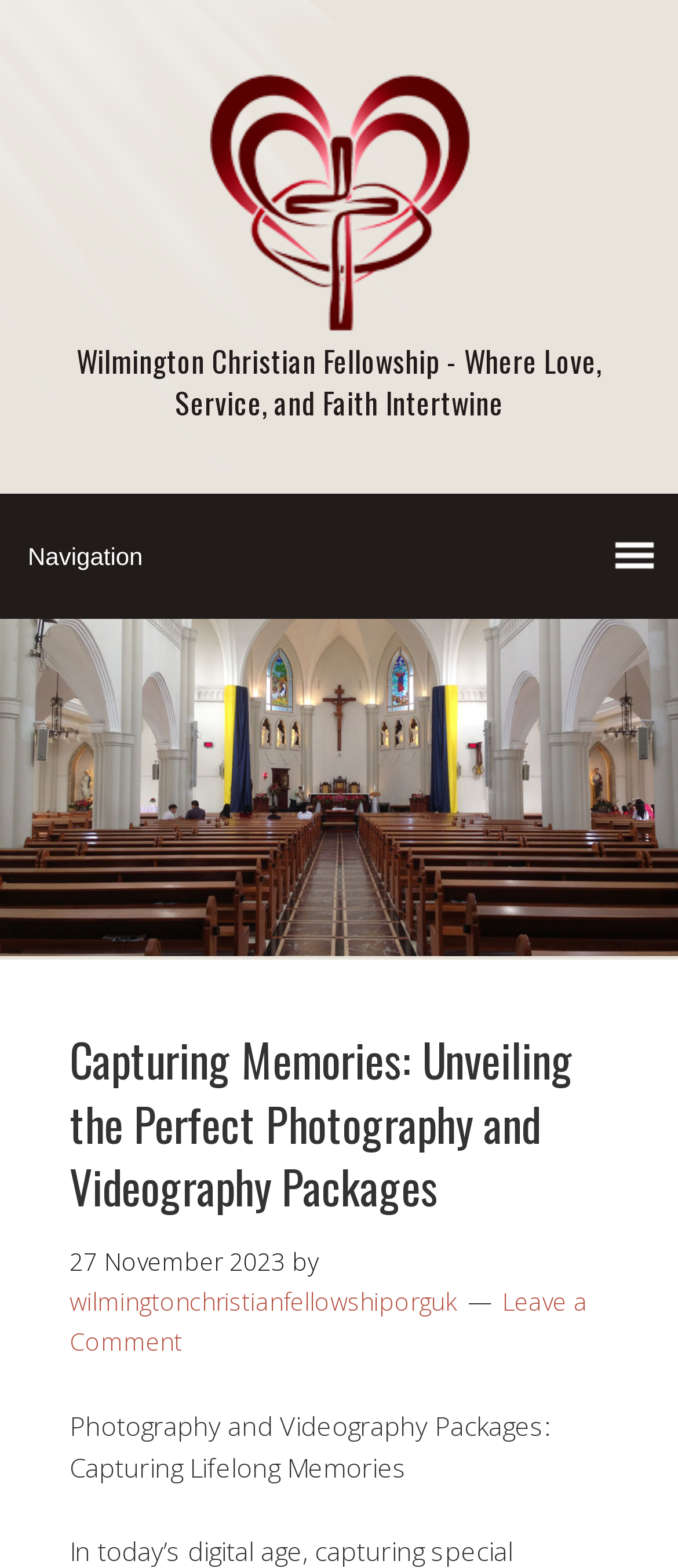What is the current date?
Give a detailed explanation using the information visible in the image.

I found the answer by examining the time element with the text 'Monday, November 27, 2023, 11:21 am' which indicates the current date.